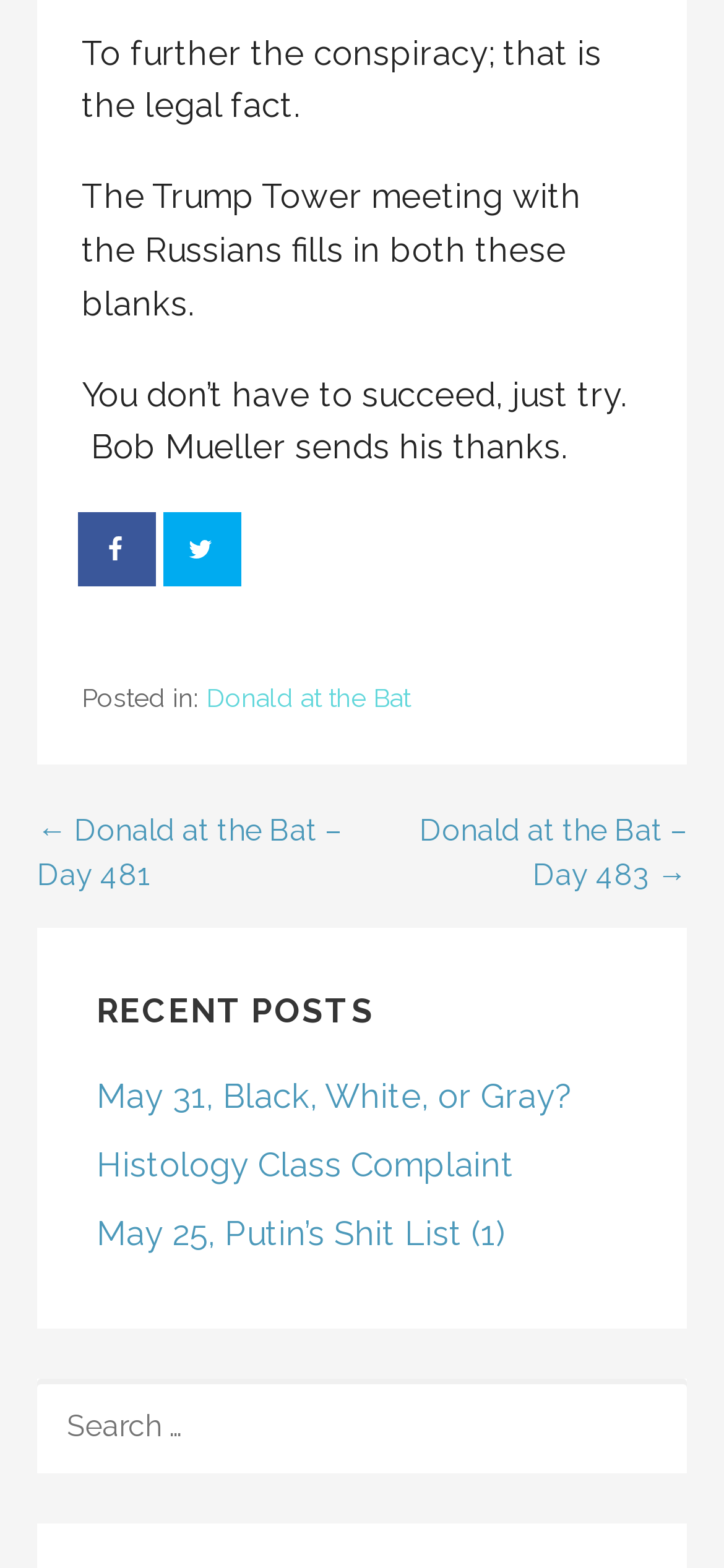Please identify the bounding box coordinates of the element I should click to complete this instruction: 'Search for posts'. The coordinates should be given as four float numbers between 0 and 1, like this: [left, top, right, bottom].

[0.051, 0.879, 0.949, 0.939]